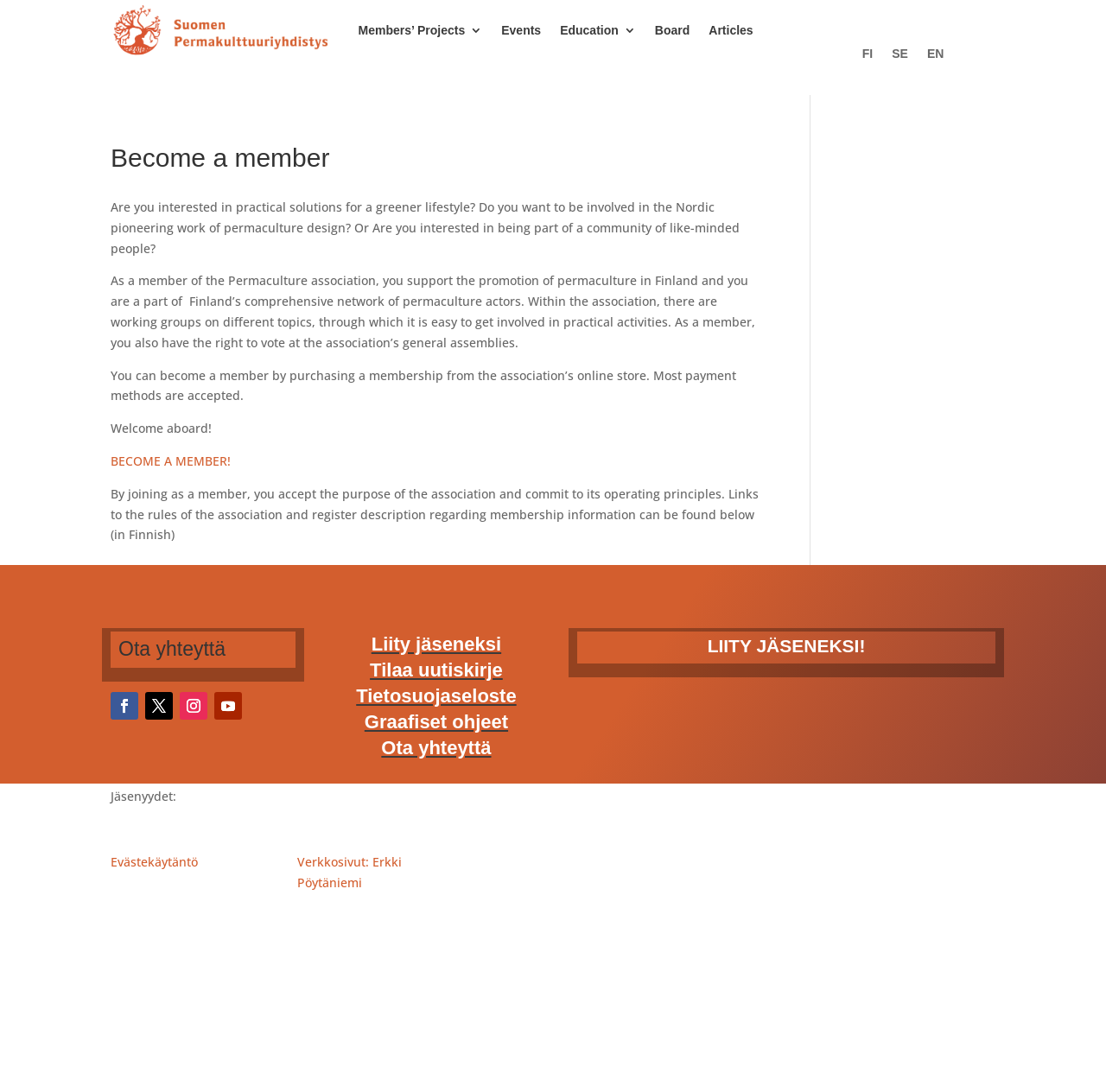Please give the bounding box coordinates of the area that should be clicked to fulfill the following instruction: "Click the 'Become a member' link". The coordinates should be in the format of four float numbers from 0 to 1, i.e., [left, top, right, bottom].

[0.1, 0.415, 0.209, 0.43]